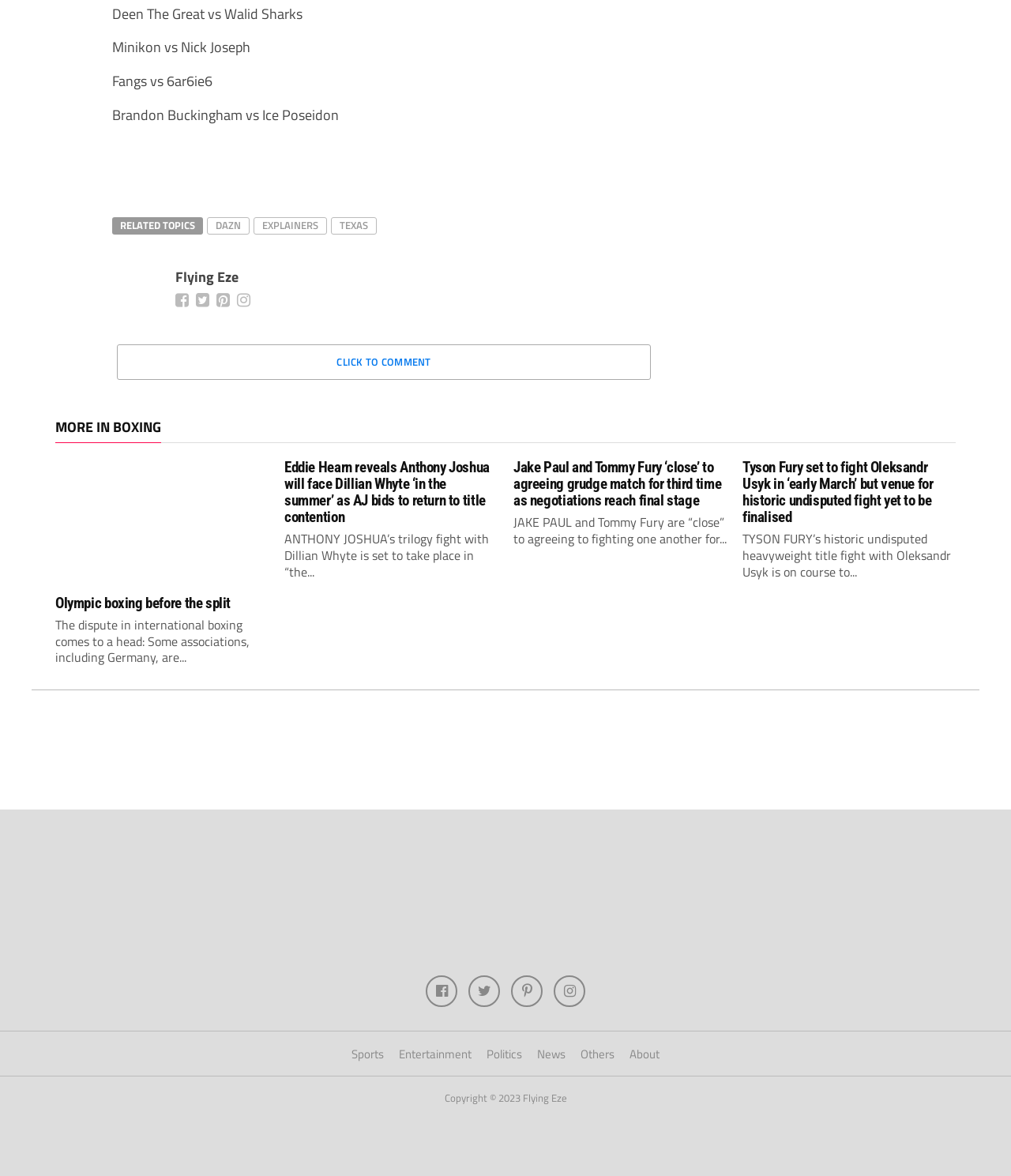Determine the bounding box coordinates of the region I should click to achieve the following instruction: "Subscribe to newsletter". Ensure the bounding box coordinates are four float numbers between 0 and 1, i.e., [left, top, right, bottom].

None